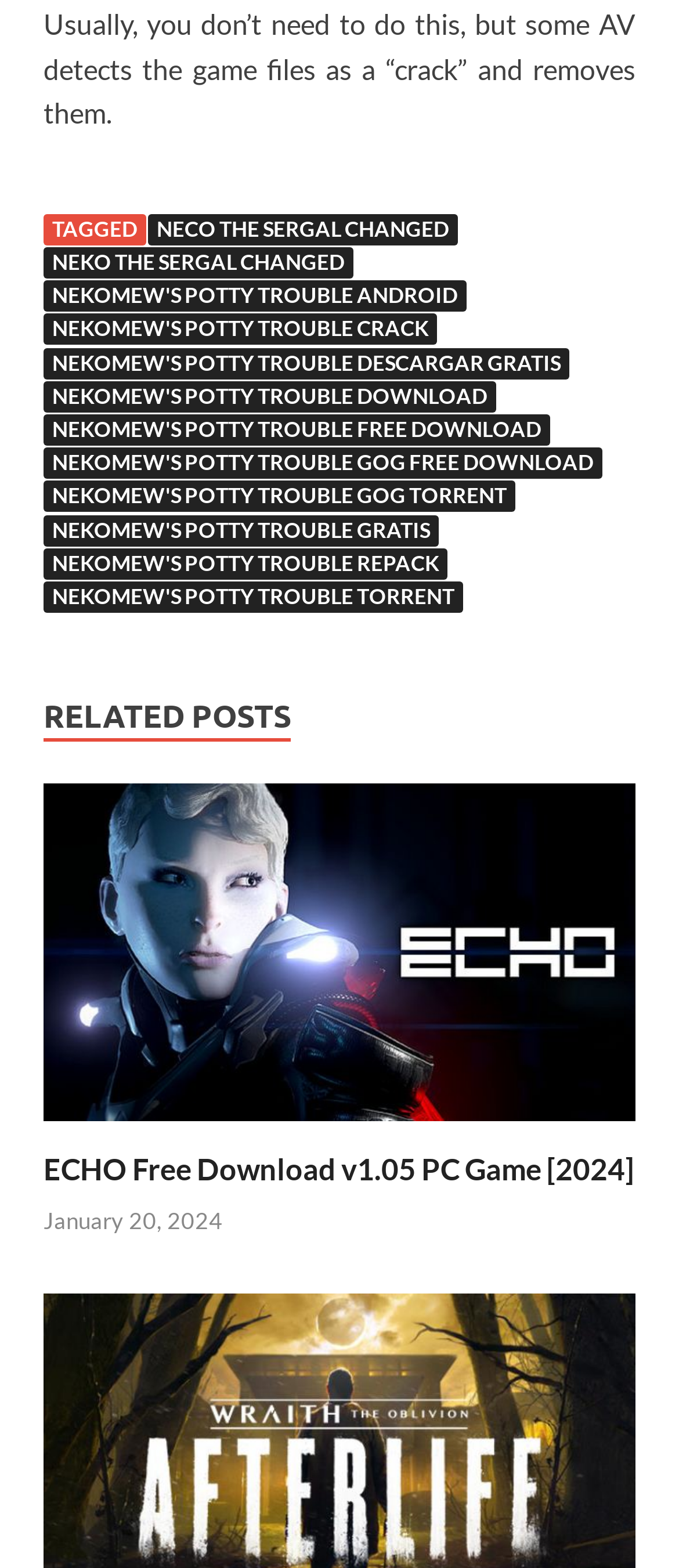Please specify the bounding box coordinates for the clickable region that will help you carry out the instruction: "View related posts".

[0.064, 0.444, 0.428, 0.472]